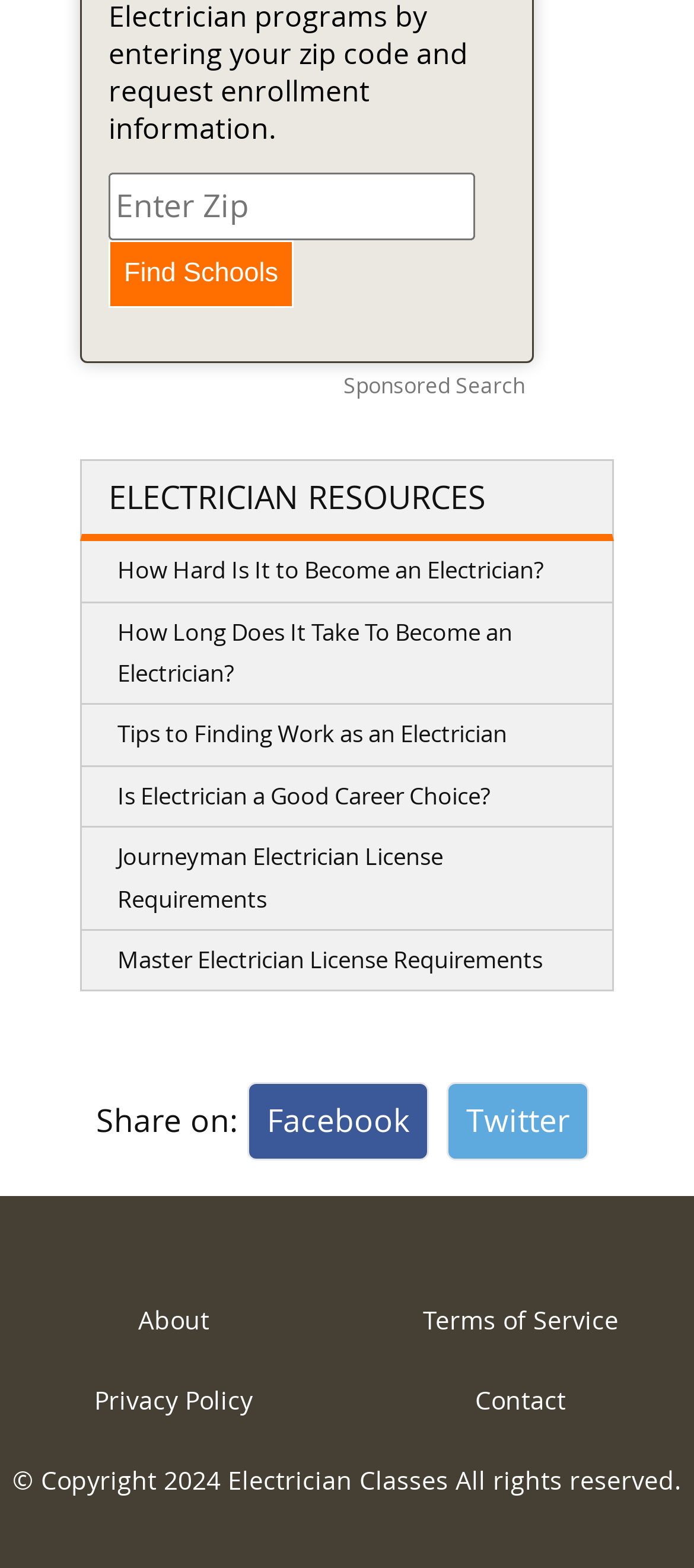What social media platforms are available for sharing? From the image, respond with a single word or brief phrase.

Facebook and Twitter